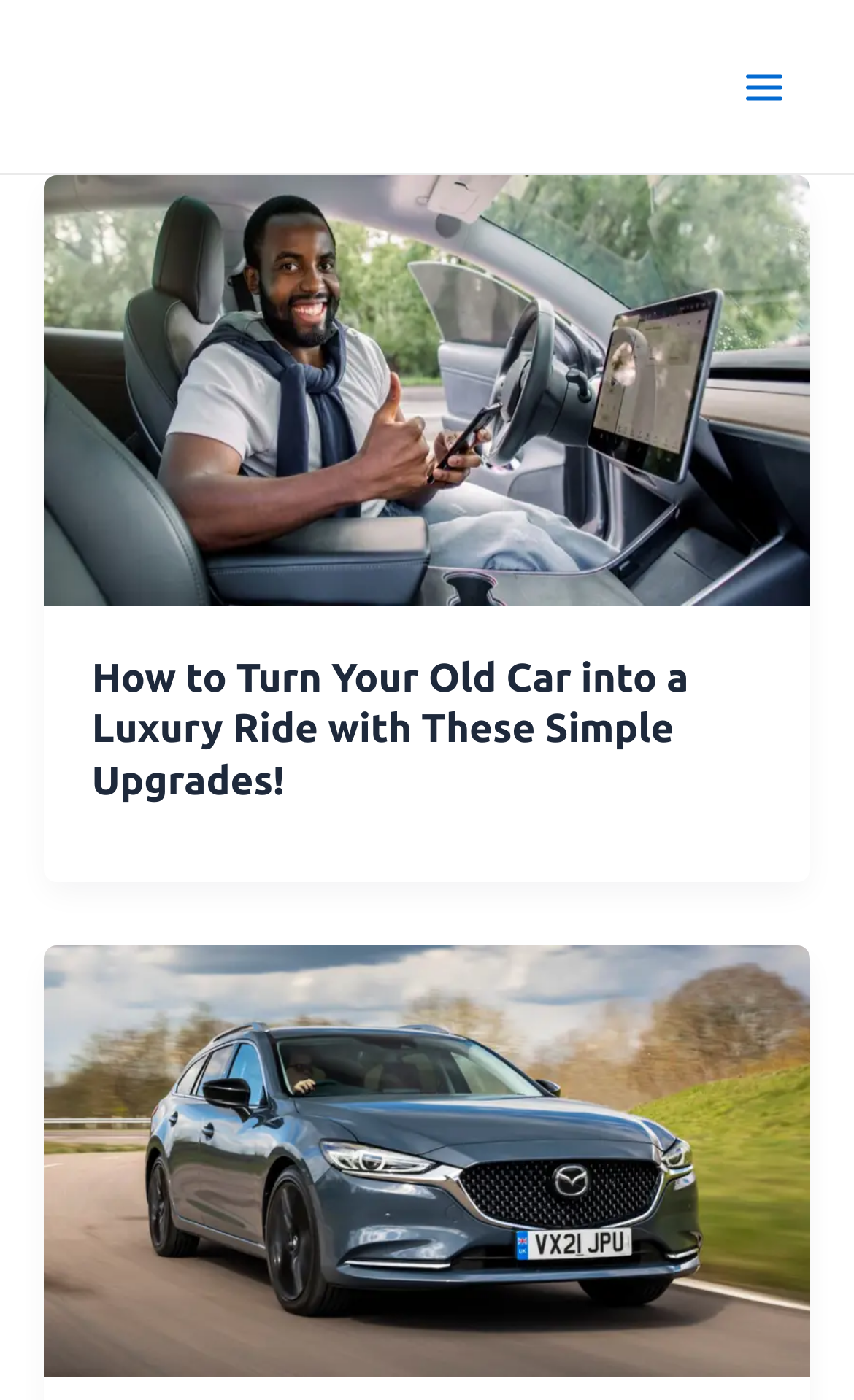What is the main topic of the webpage?
Please craft a detailed and exhaustive response to the question.

Based on the webpage's content, including the links and images, it appears that the main topic of the webpage is related to cars, specifically car luxury upgrades and affordable luxury cars.